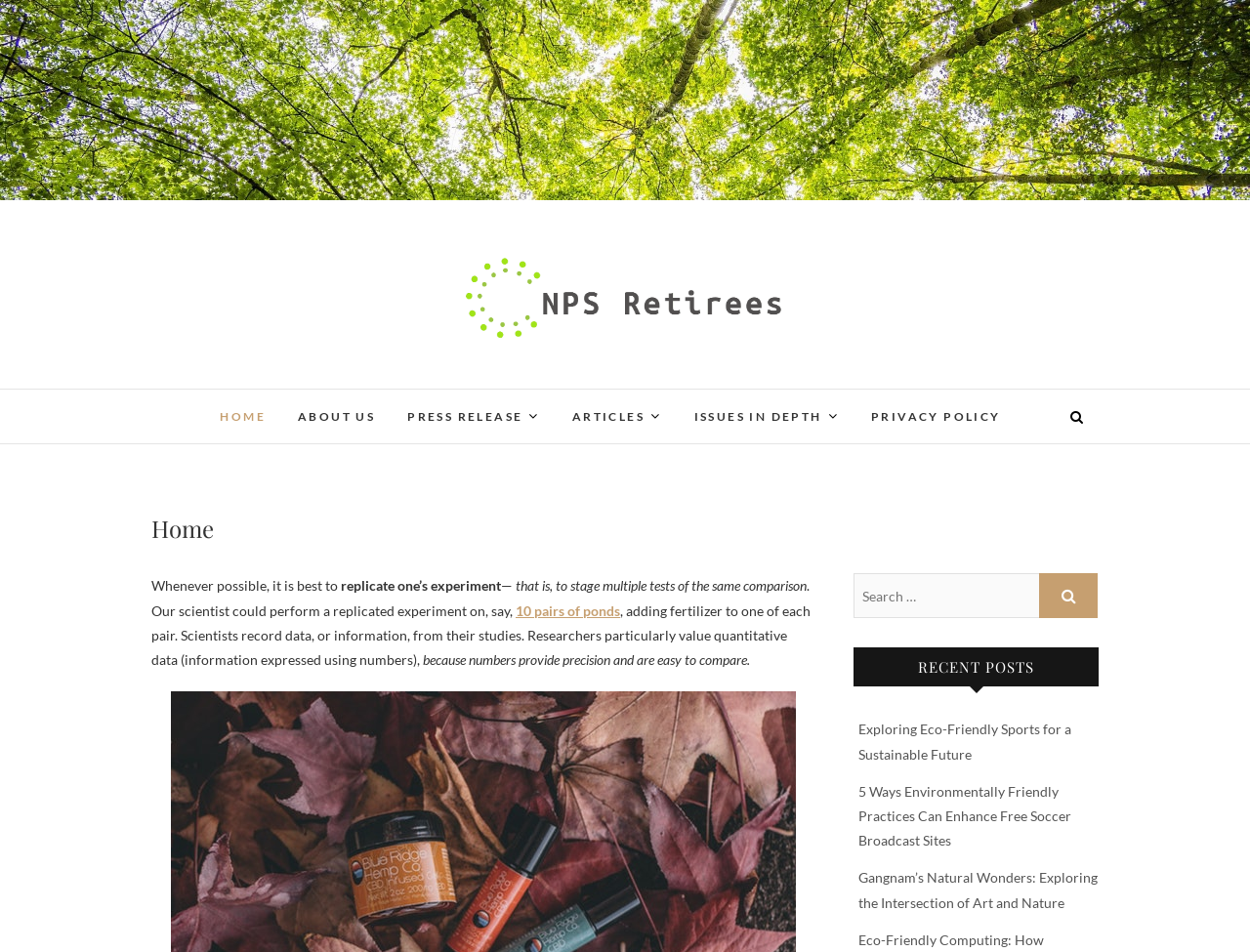What is the icon on the search button?
Using the information from the image, give a concise answer in one word or a short phrase.

